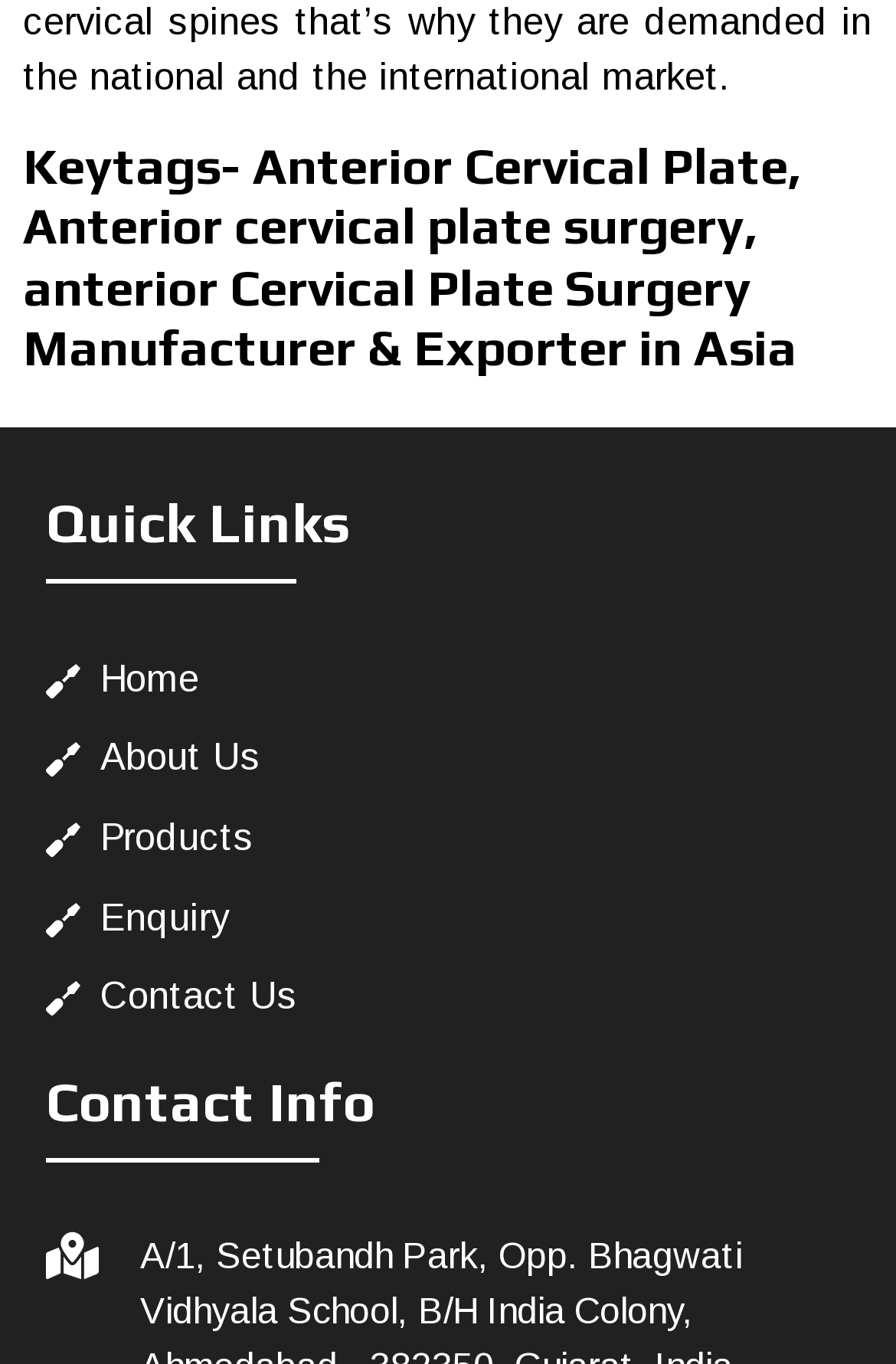Provide a one-word or short-phrase response to the question:
What is the section below the quick links?

Contact Info